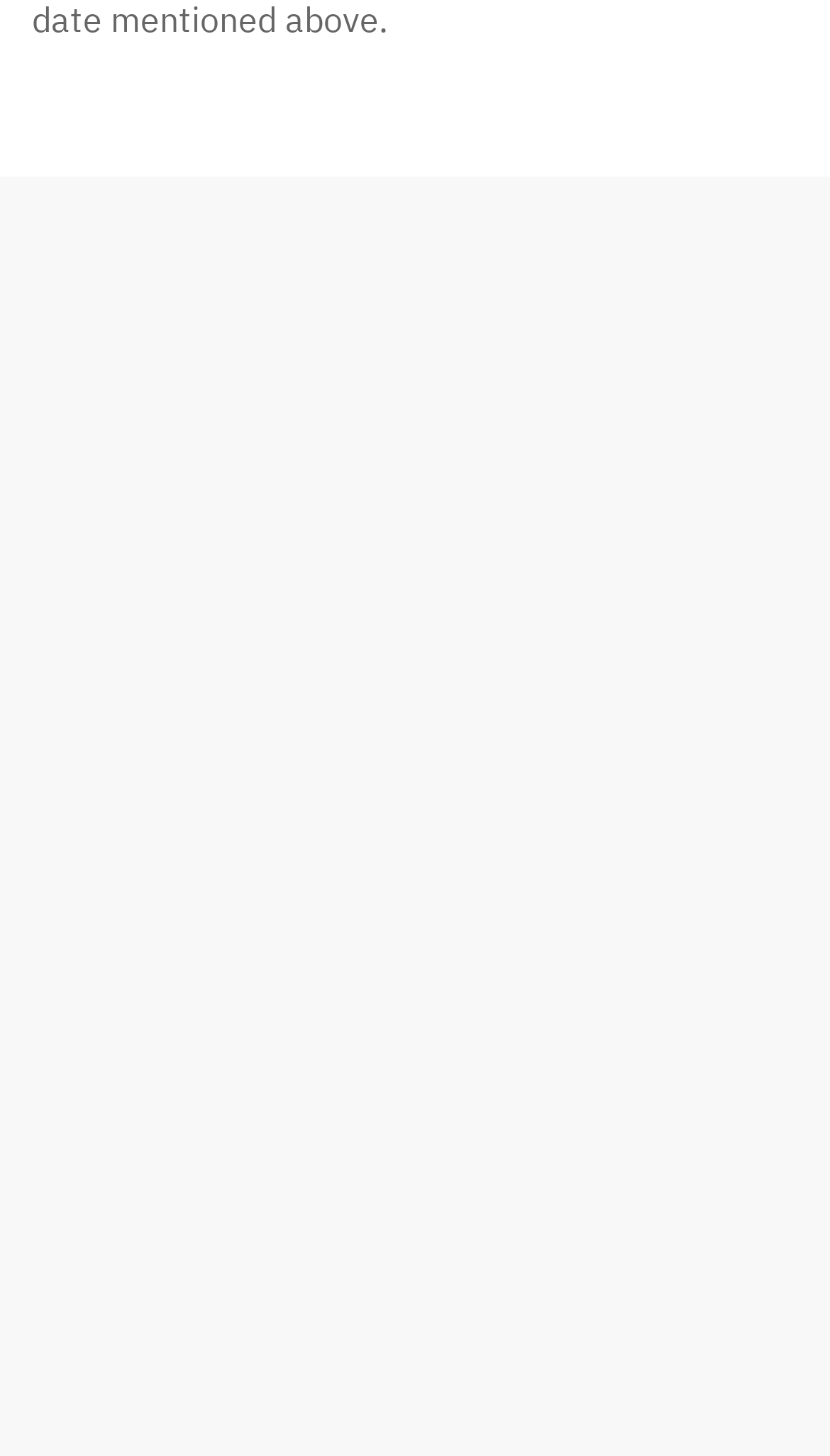Identify the coordinates of the bounding box for the element that must be clicked to accomplish the instruction: "read terms and conditions".

[0.038, 0.273, 0.962, 0.322]